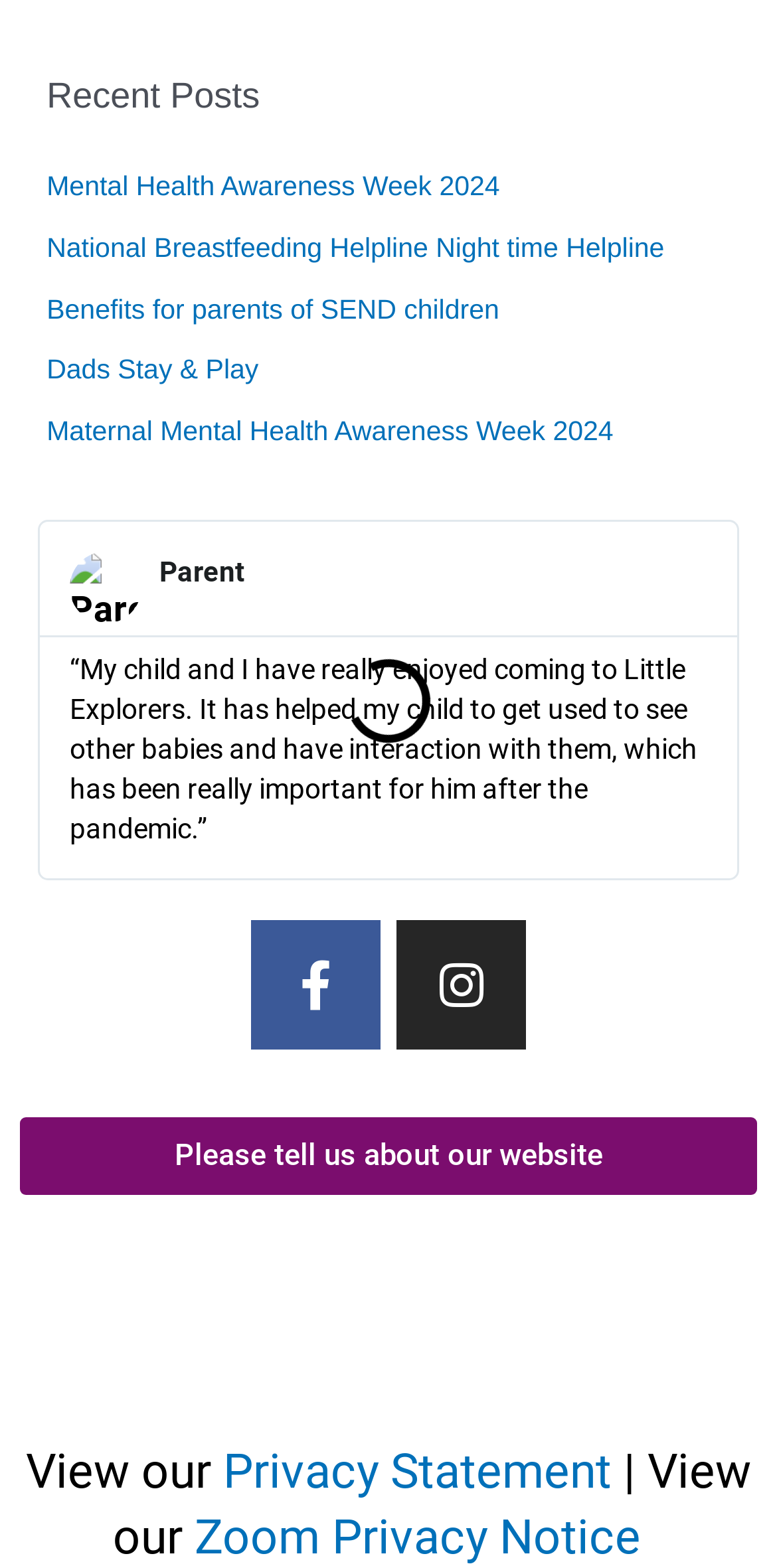Find the bounding box coordinates for the area that should be clicked to accomplish the instruction: "Follow on Facebook".

[0.323, 0.587, 0.49, 0.669]